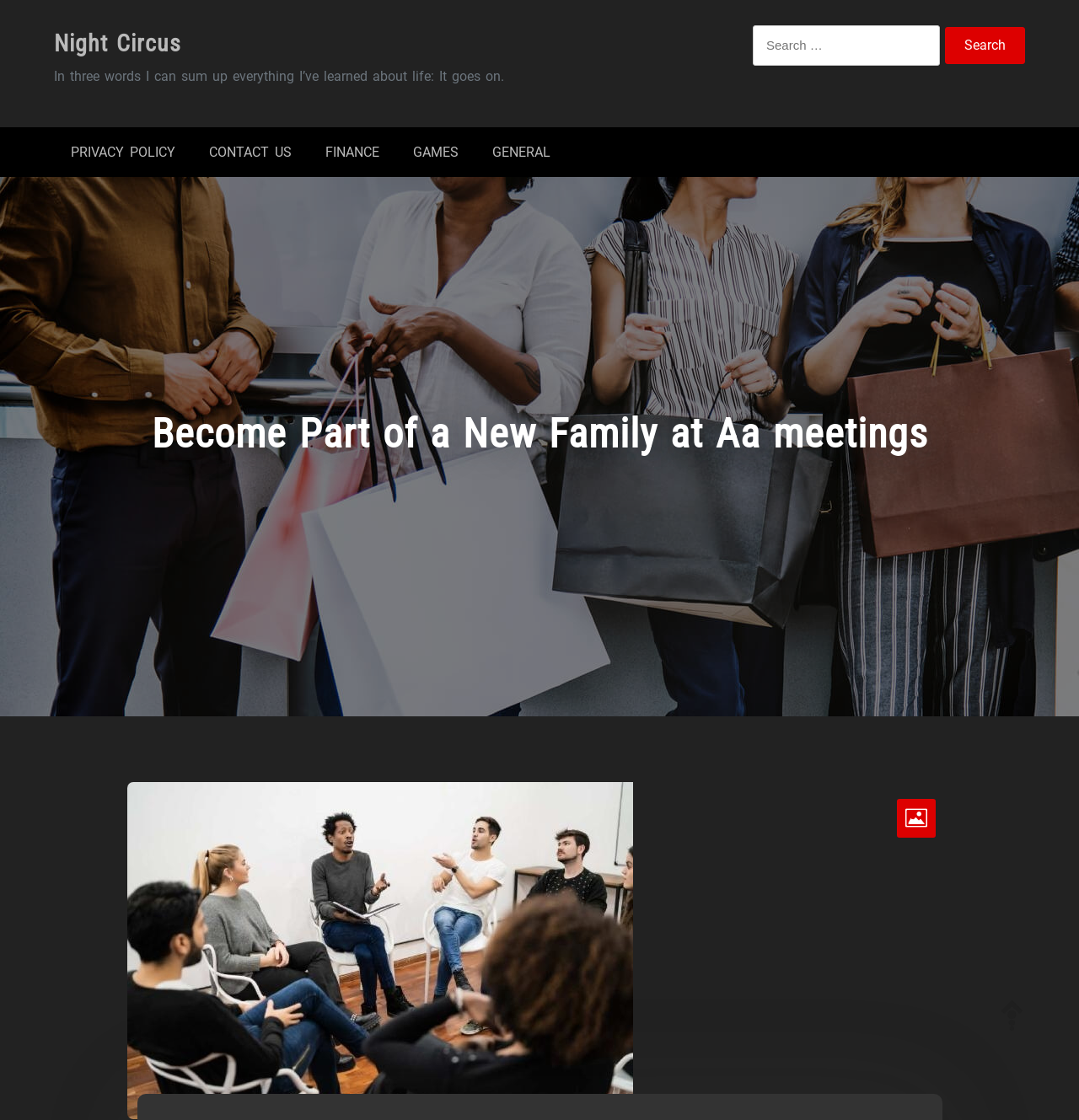What is the text of the webpage's headline?

Become Part of a New Family at Aa meetings